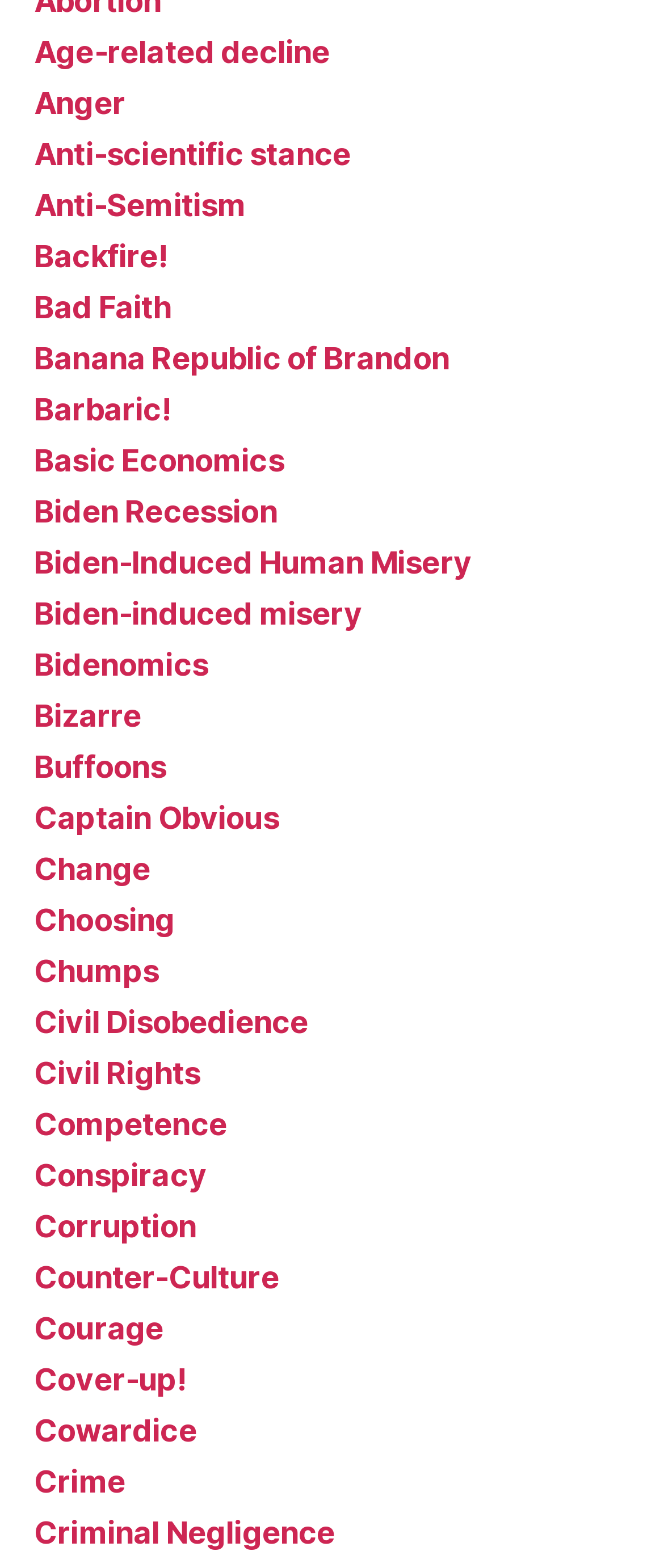Answer the following in one word or a short phrase: 
How many links are there on the webpage?

30